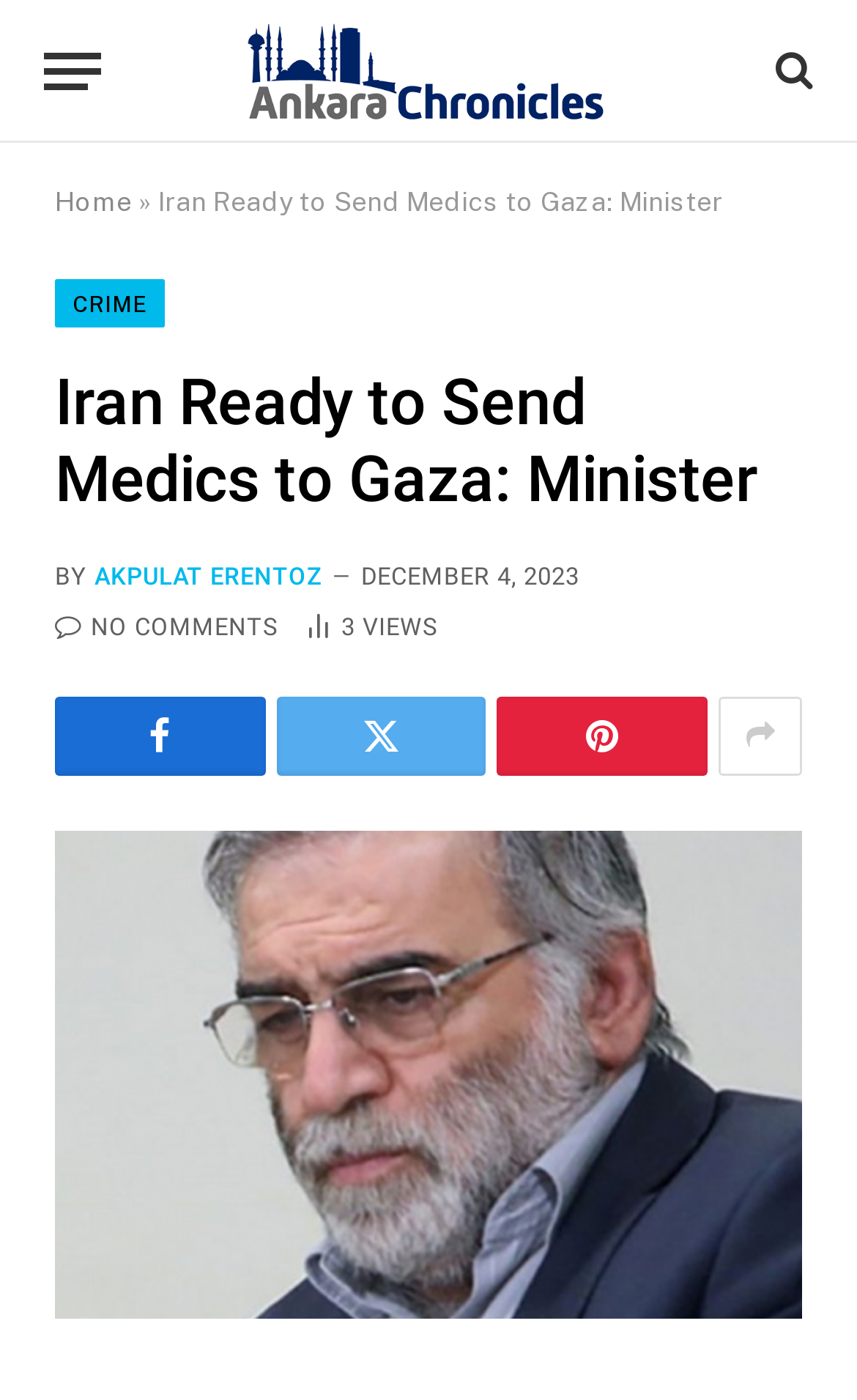Please specify the bounding box coordinates of the region to click in order to perform the following instruction: "Go to Ankara Chronicles homepage".

[0.283, 0.0, 0.717, 0.102]